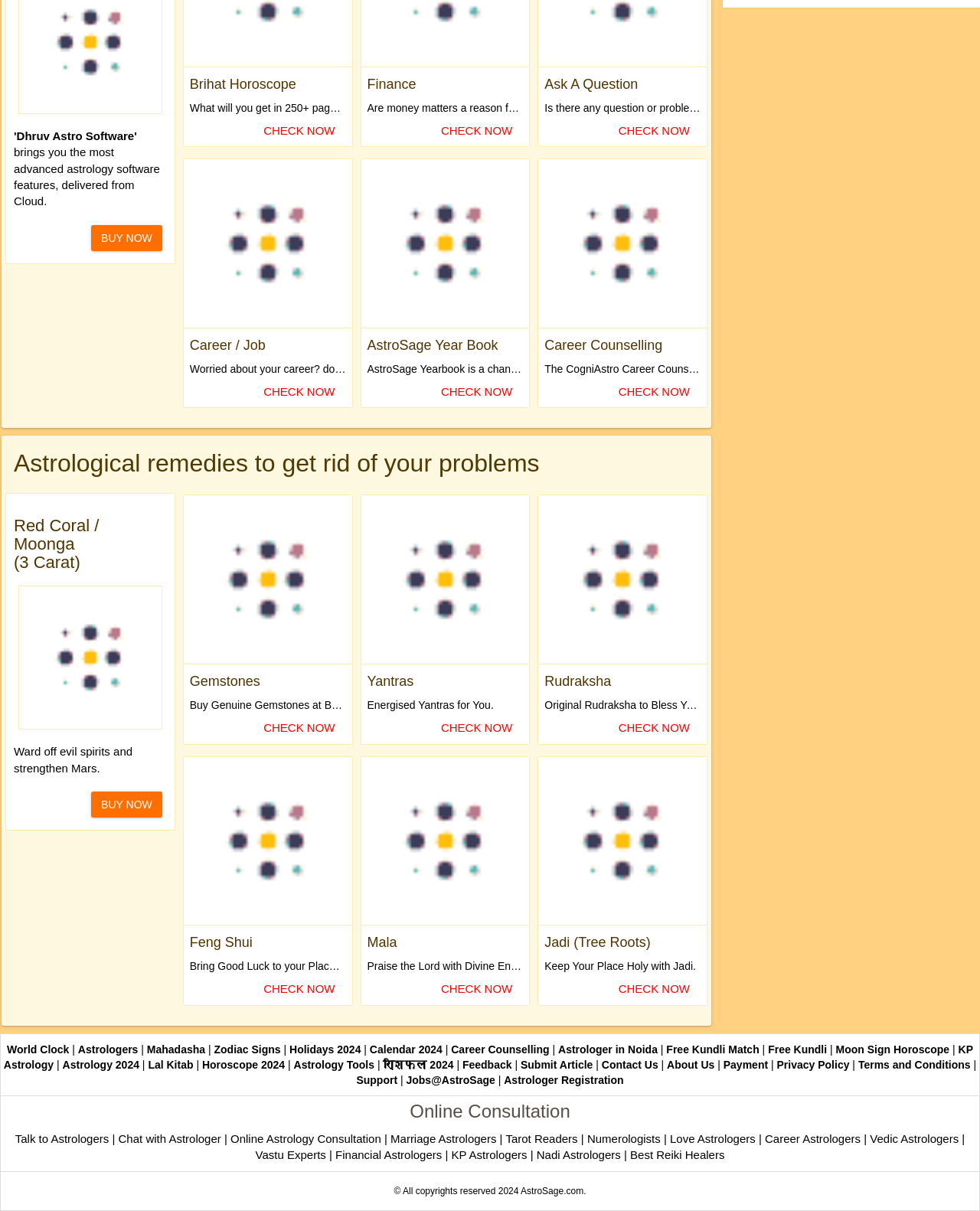Using the information in the image, give a detailed answer to the following question: What is the purpose of Red Coral?

According to the webpage, Red Coral is used to ward off evil spirits and strengthen Mars, as mentioned in the static text 'Ward off evil spirits and strengthen Mars.'